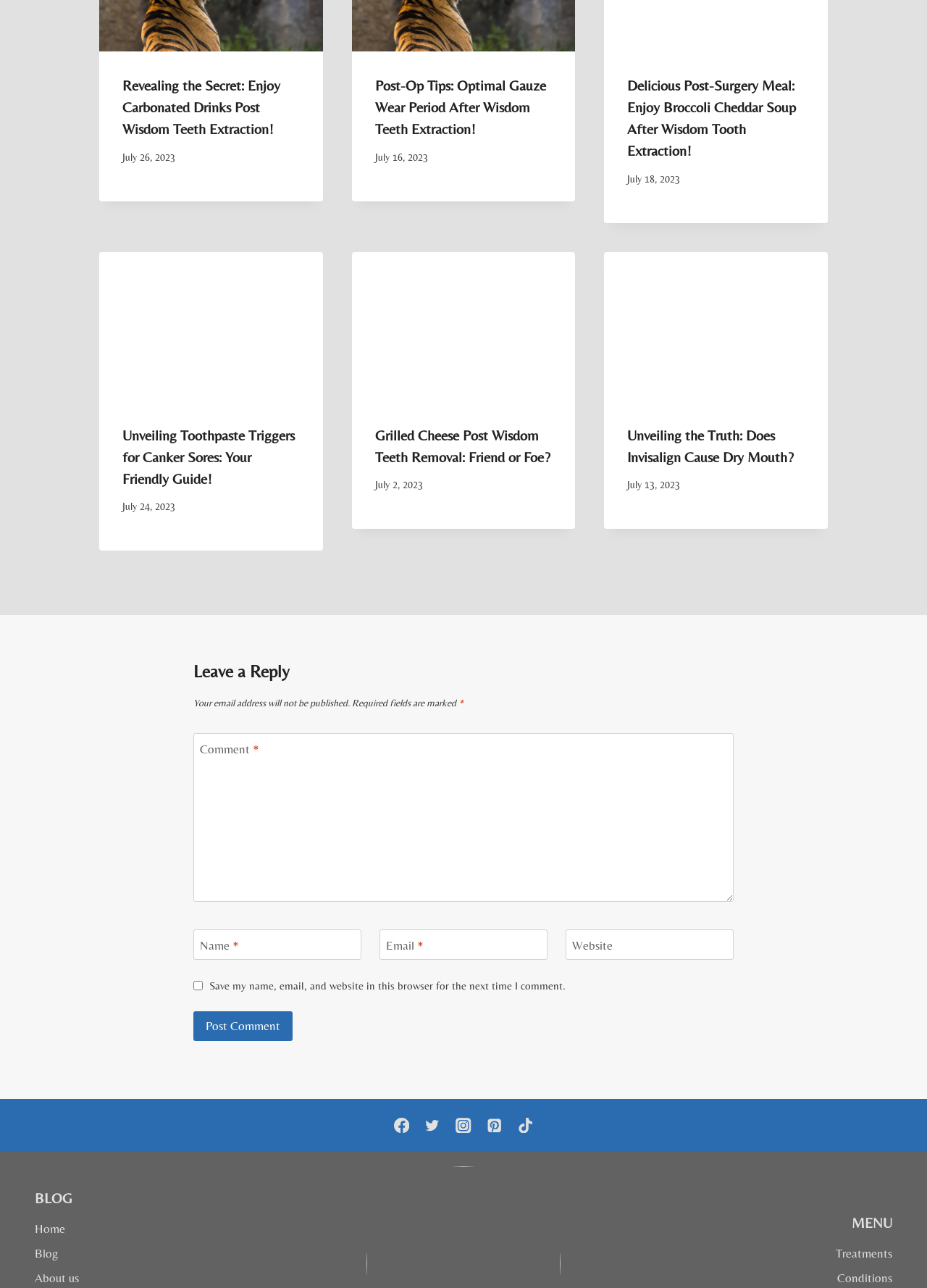How many articles are on this webpage?
Based on the screenshot, respond with a single word or phrase.

3